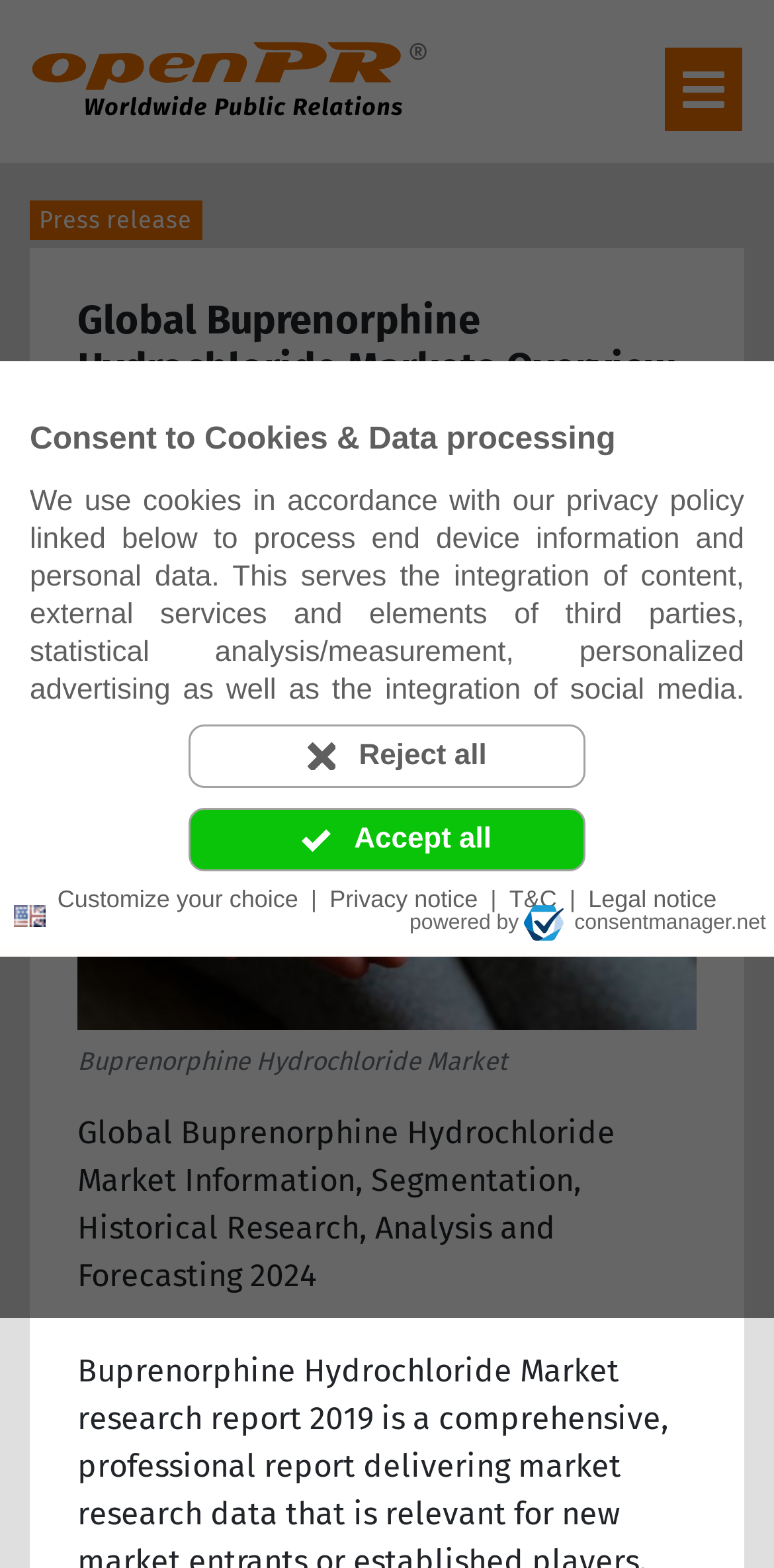Utilize the information from the image to answer the question in detail:
What is the topic of the press release?

The topic of the press release can be determined by reading the heading 'Global Buprenorphine Hydrochloride Markets Overview 2020: Johnson Matthey, Noramco, Sanofi, Siegfried, Mallinckrodt' which is a prominent element on the webpage.